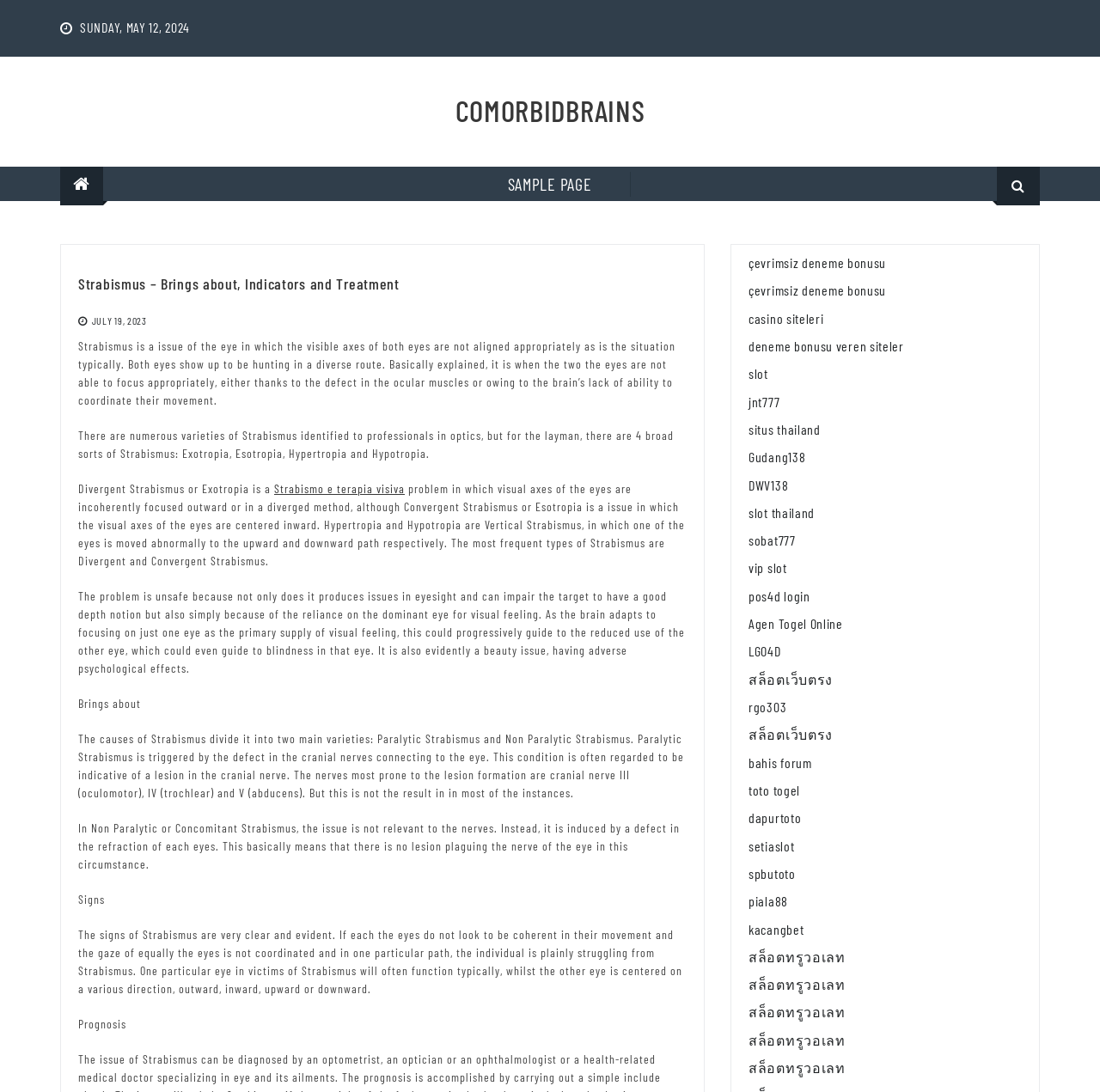Provide a single word or phrase answer to the question: 
How many types of Strabismus are there?

4